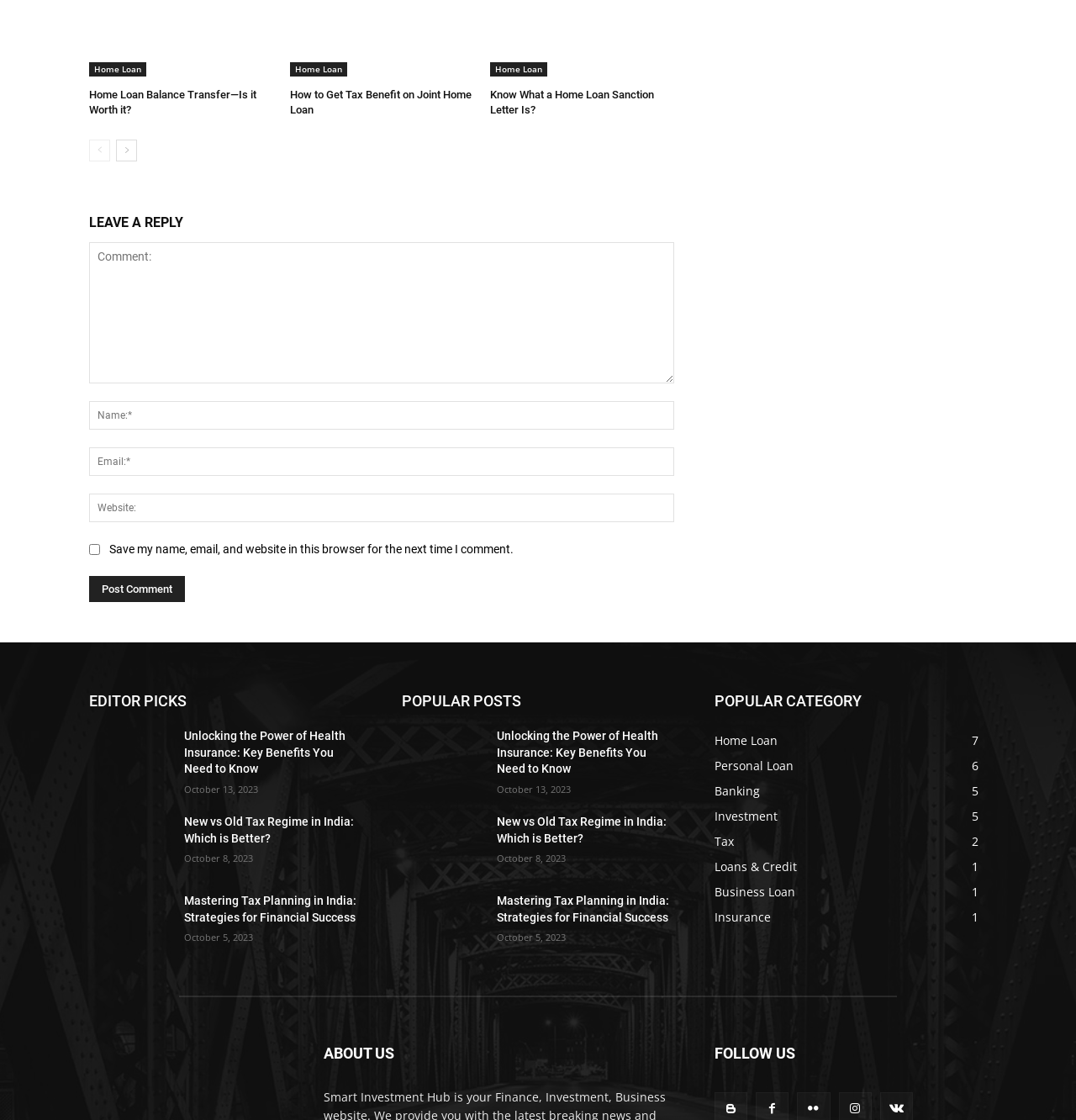Identify the bounding box coordinates of the HTML element based on this description: "Terms of Service".

None